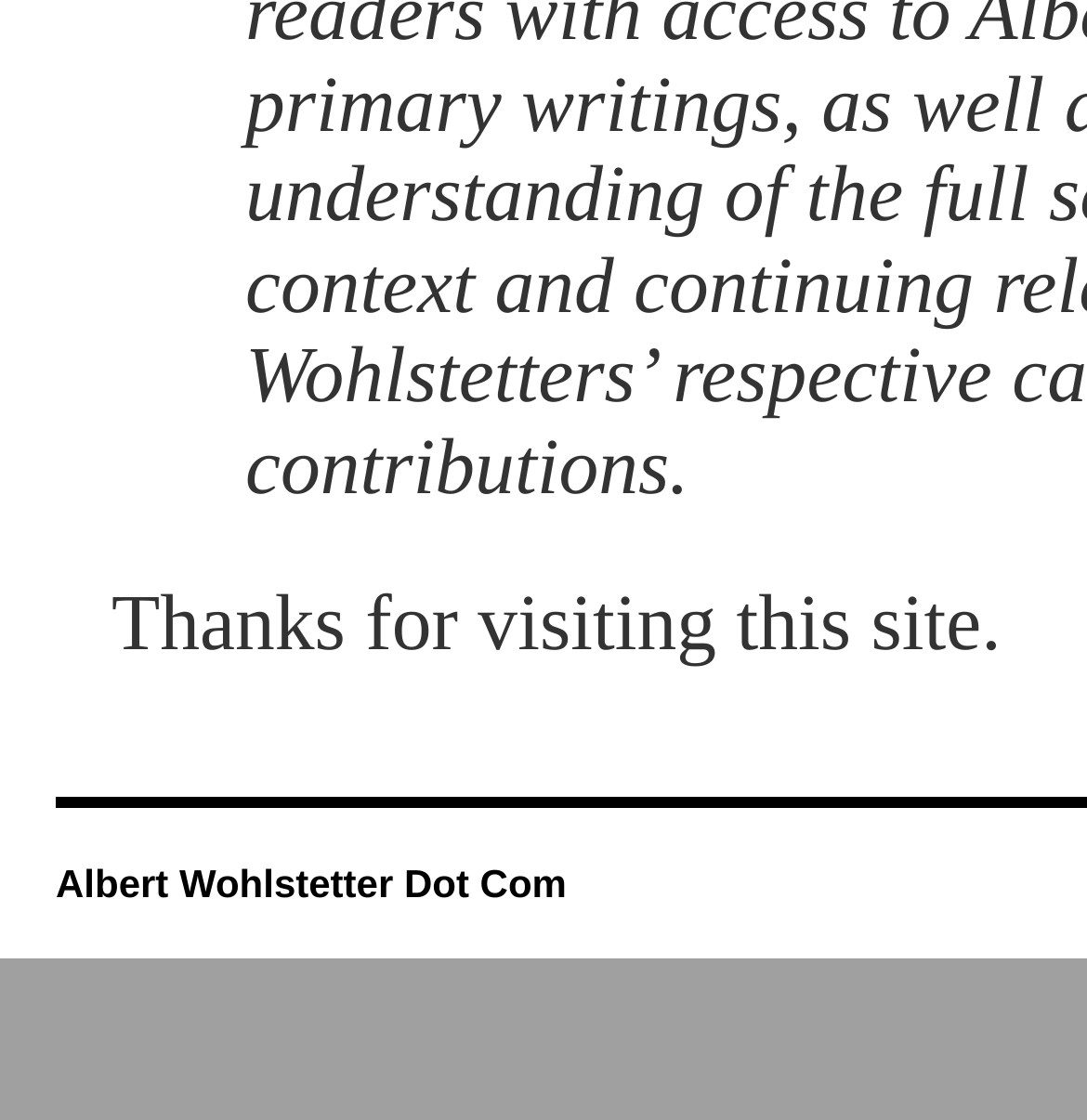Locate the UI element described by Albert Wohlstetter Dot Com and provide its bounding box coordinates. Use the format (top-left x, top-left y, bottom-right x, bottom-right y) with all values as floating point numbers between 0 and 1.

[0.051, 0.862, 0.521, 0.902]